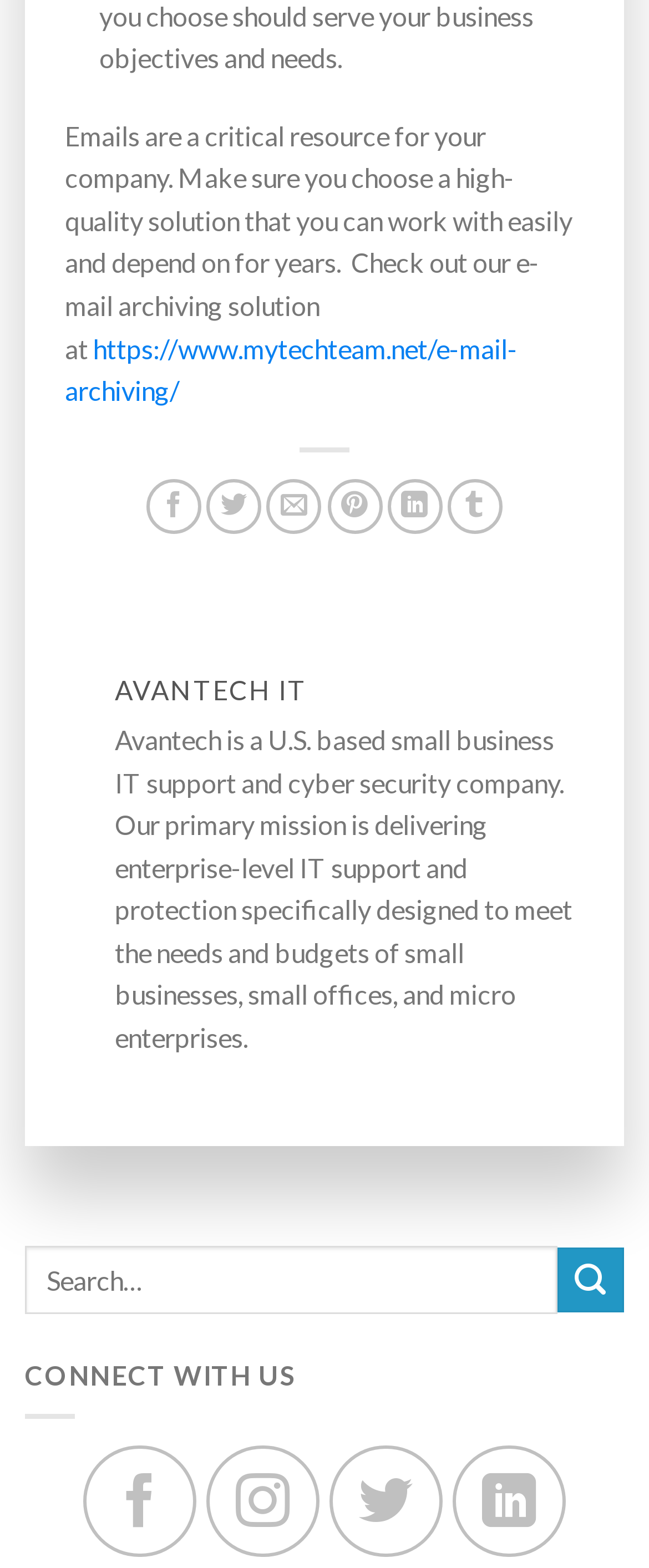Find the bounding box coordinates of the element to click in order to complete this instruction: "Follow on Facebook". The bounding box coordinates must be four float numbers between 0 and 1, denoted as [left, top, right, bottom].

[0.129, 0.922, 0.302, 0.993]